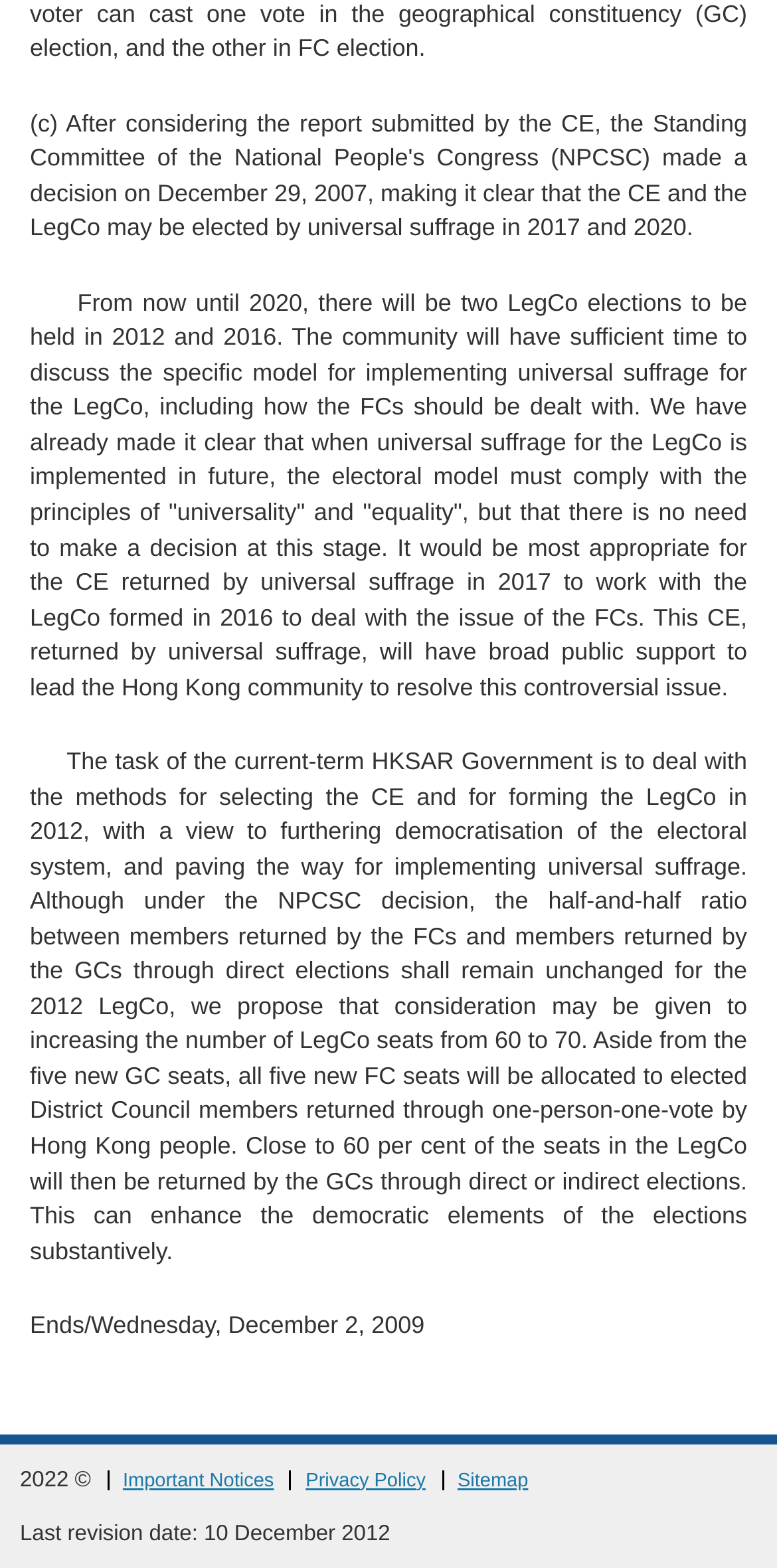Based on the element description: "Privacy Policy", identify the bounding box coordinates for this UI element. The coordinates must be four float numbers between 0 and 1, listed as [left, top, right, bottom].

[0.393, 0.935, 0.548, 0.955]